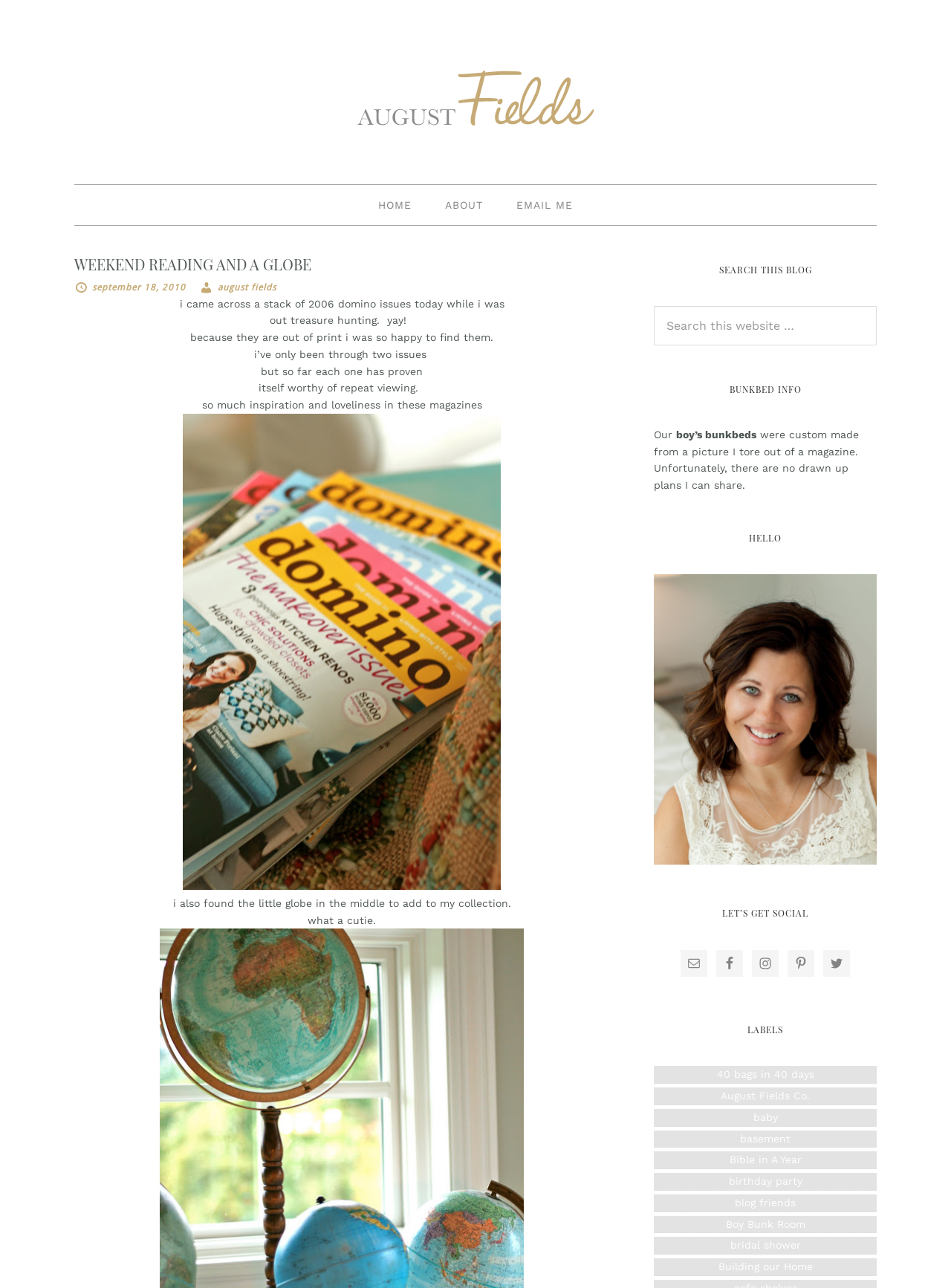Please specify the coordinates of the bounding box for the element that should be clicked to carry out this instruction: "Click on the 'AUGUST FIELDS' link". The coordinates must be four float numbers between 0 and 1, formatted as [left, top, right, bottom].

[0.344, 0.035, 0.656, 0.131]